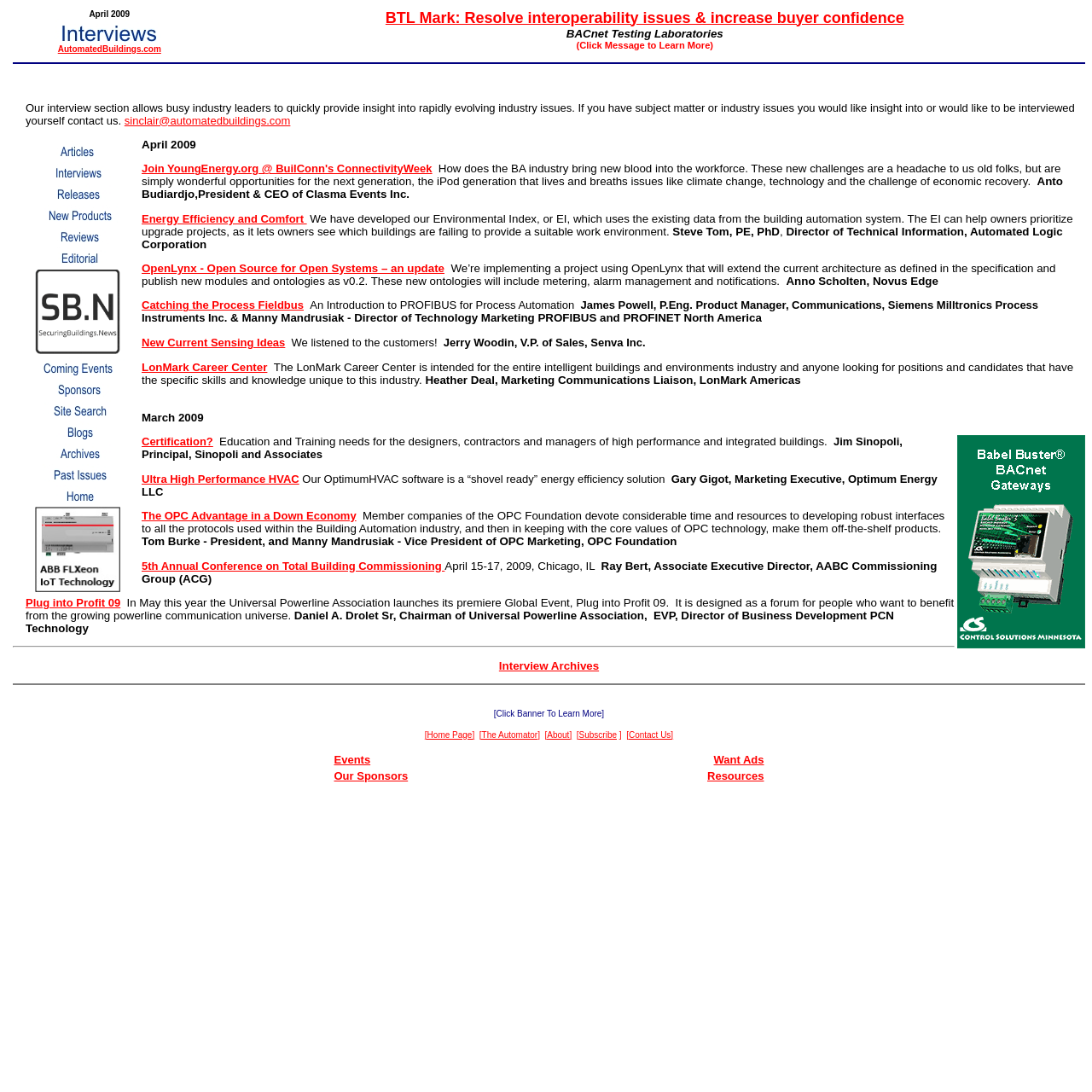Please locate the bounding box coordinates of the element that needs to be clicked to achieve the following instruction: "Contact us through email". The coordinates should be four float numbers between 0 and 1, i.e., [left, top, right, bottom].

[0.114, 0.104, 0.266, 0.116]